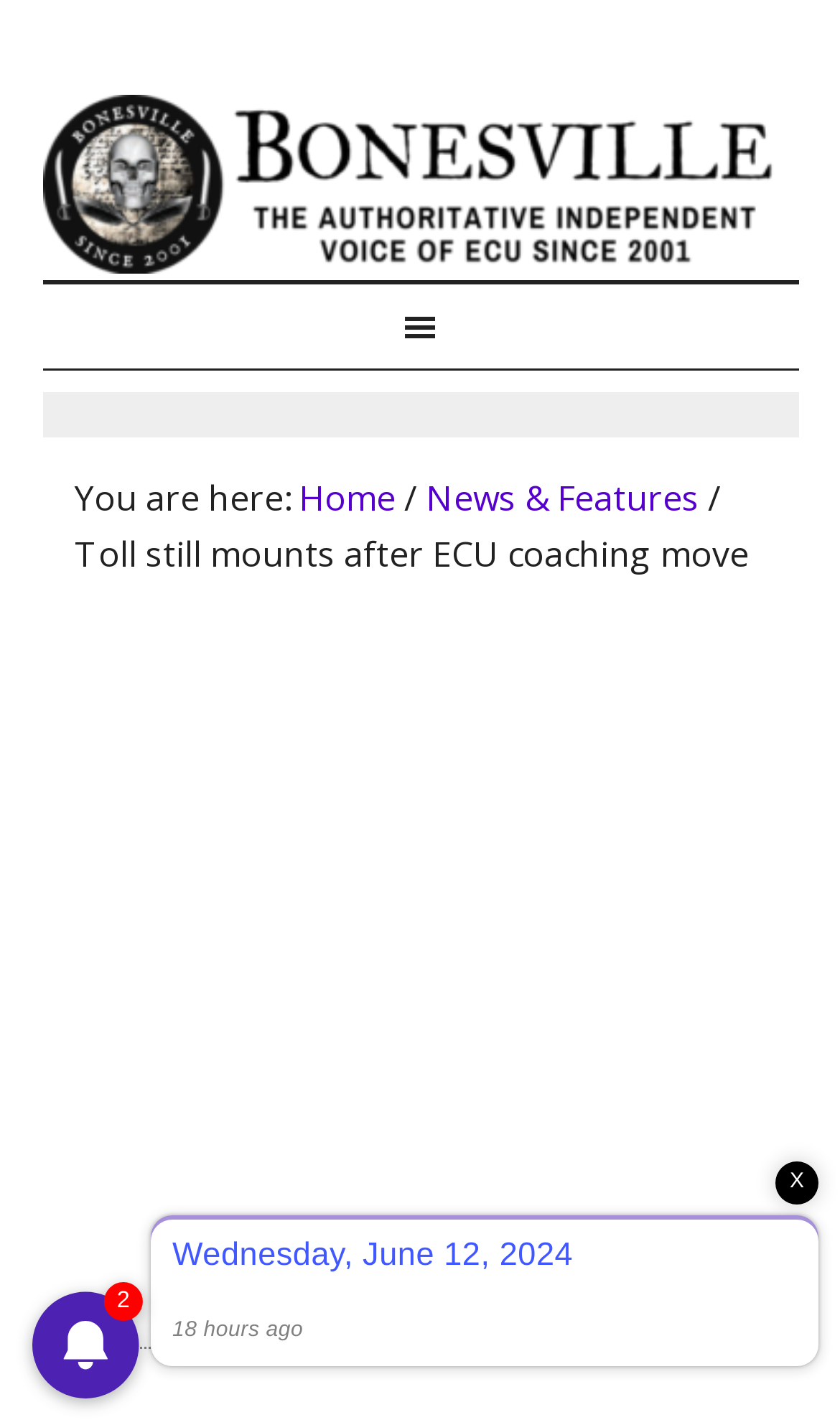Provide a one-word or one-phrase answer to the question:
What is the shape of the icon in the top-right corner?

X